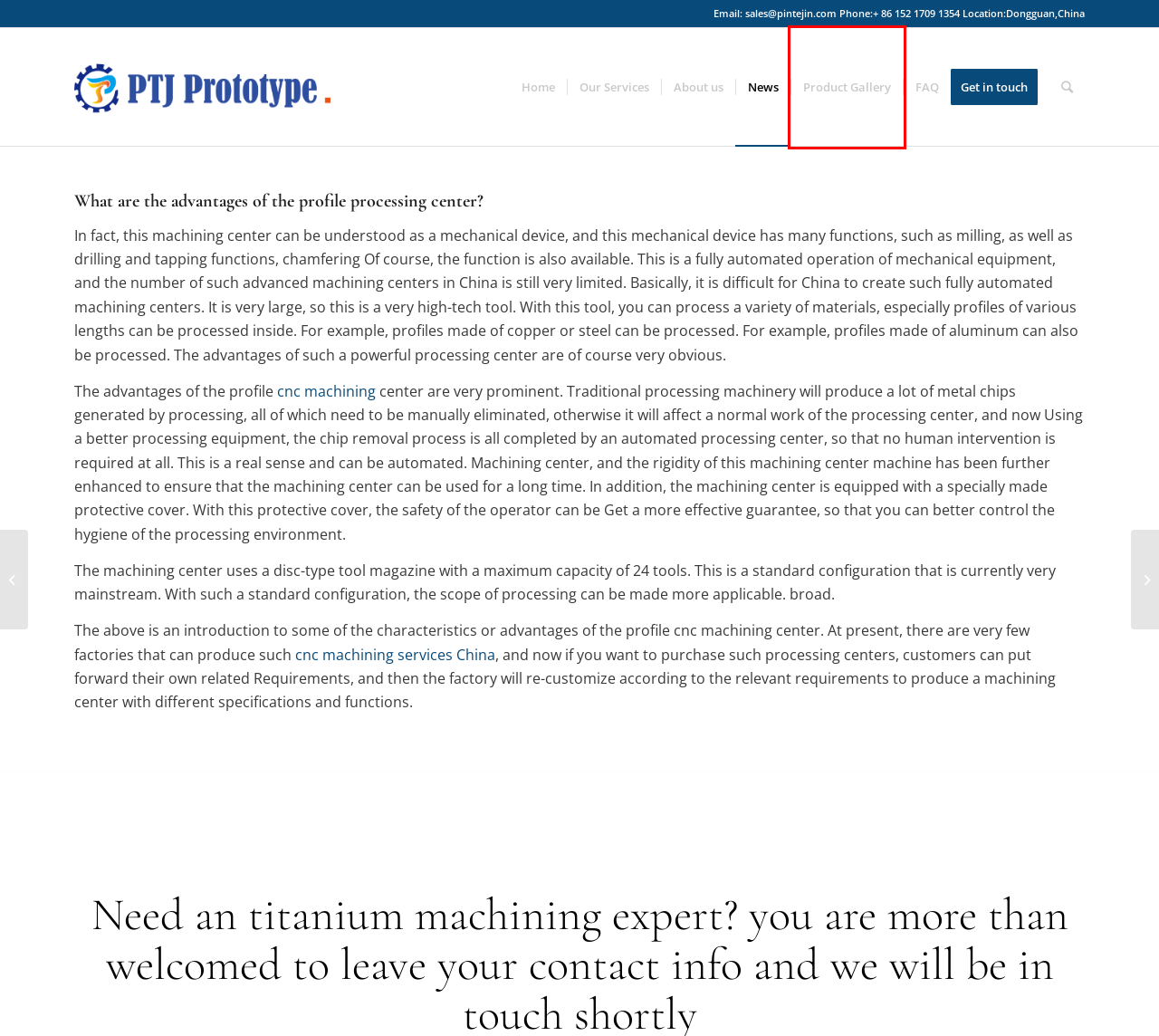You are given a webpage screenshot where a red bounding box highlights an element. Determine the most fitting webpage description for the new page that loads after clicking the element within the red bounding box. Here are the candidates:
A. Titanium Machining | Milling Titanium | Turning Titanium Alloys
B. Titanium Cnc Machining Parts And Products Gallery | Titanium Machining
C. China Precision 5-axis CNC Machining Service Provider&cnc parts Machine Shop|The PTJ Hardware Inc.
D. Cnc Machining News | Titanium Machining
E. Cnc Machining FAQ | Titanium Machining
F. Application of aluminum profiles in rail transportation | Titanium Machining
G. Cnc Machining Services In China  | Titanium Machining
H. Titanium Machine Shop | Titanium Machining

B